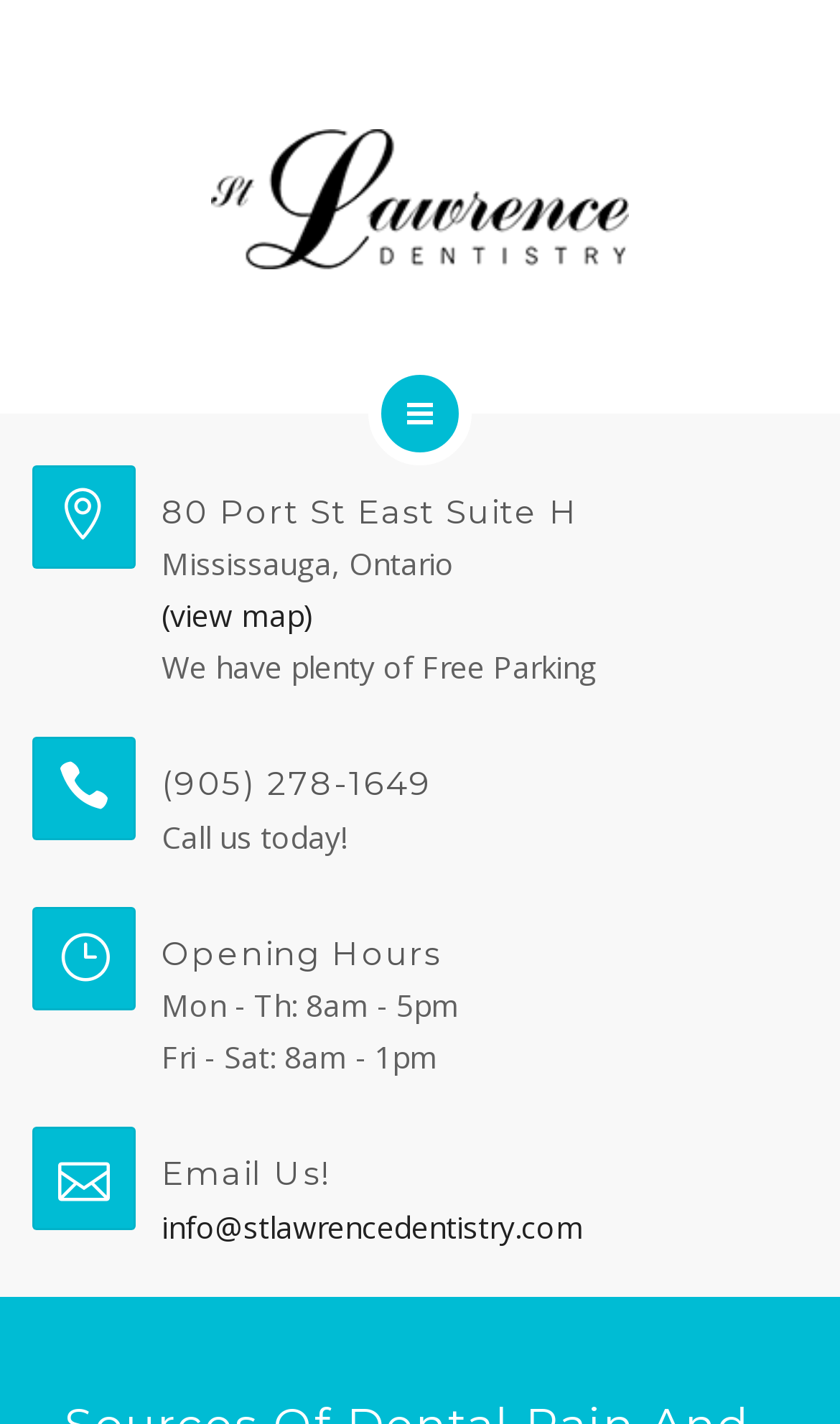Locate the bounding box coordinates of the clickable element to fulfill the following instruction: "Send an email". Provide the coordinates as four float numbers between 0 and 1 in the format [left, top, right, bottom].

[0.192, 0.847, 0.695, 0.876]